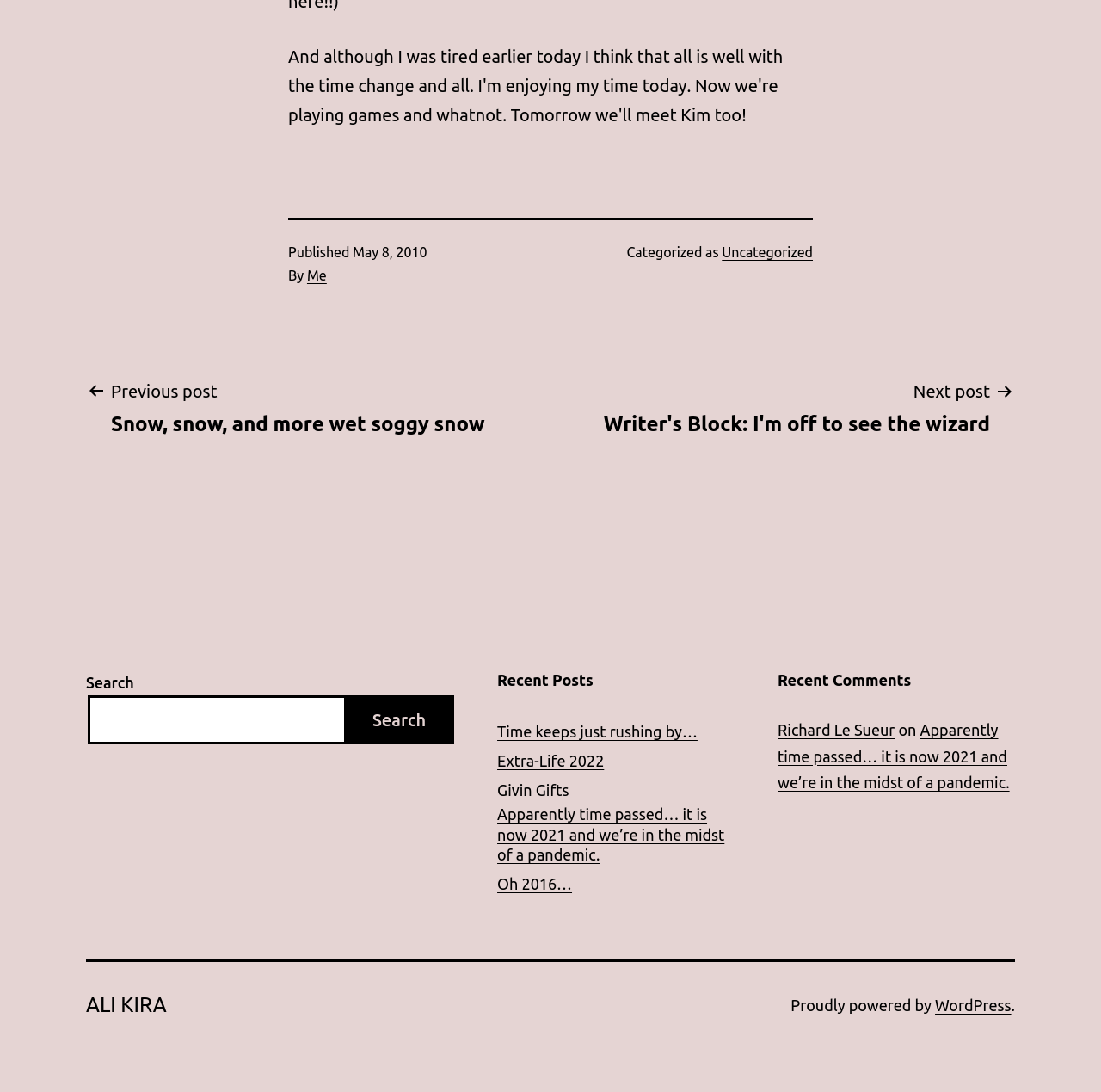Kindly provide the bounding box coordinates of the section you need to click on to fulfill the given instruction: "Search for something".

[0.078, 0.637, 0.315, 0.682]